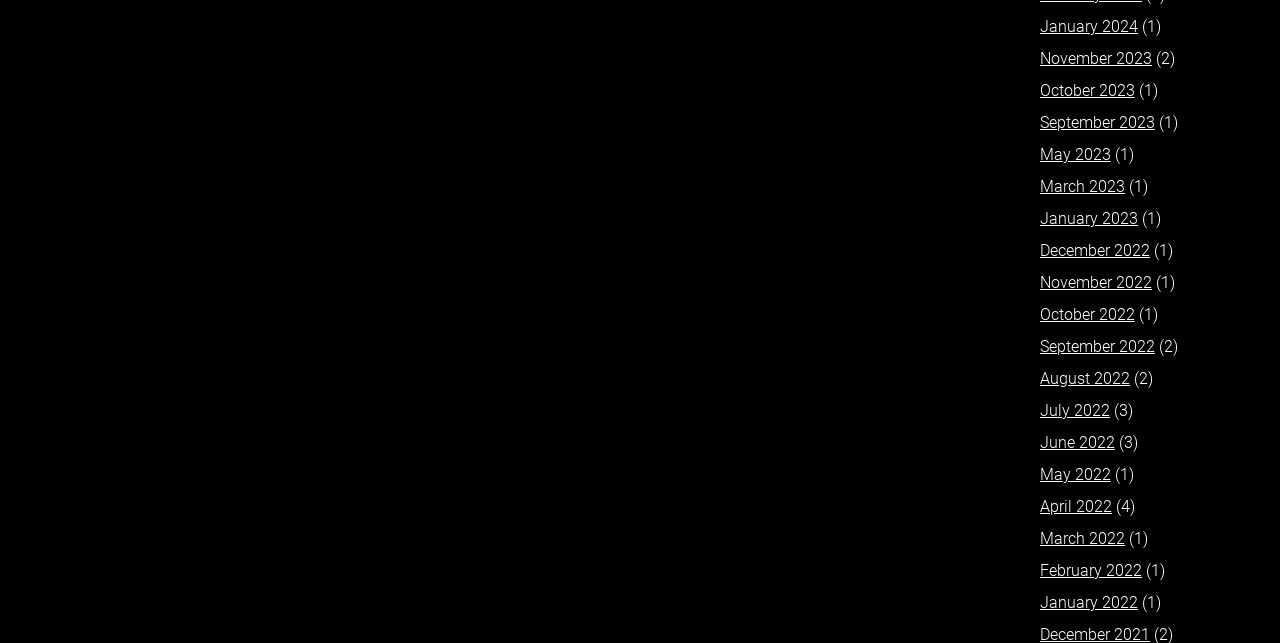How many months have more than one article?
Based on the content of the image, thoroughly explain and answer the question.

I counted the number of months with a StaticText element containing '(2)' or '(3)' or '(4)' next to the link, which indicates the number of articles for that month. I found three such months.